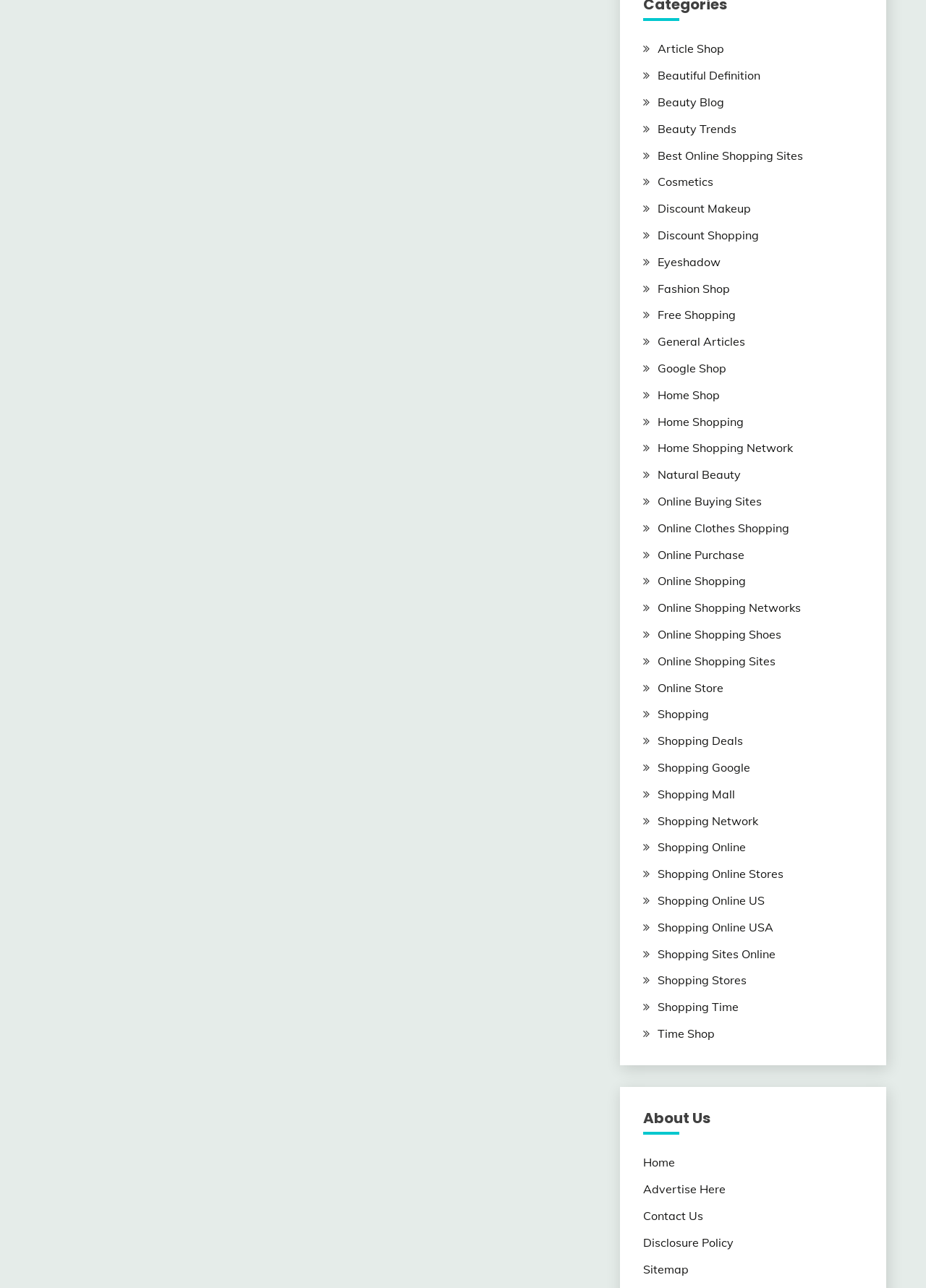Answer the following inquiry with a single word or phrase:
Is there a section for about the website?

Yes